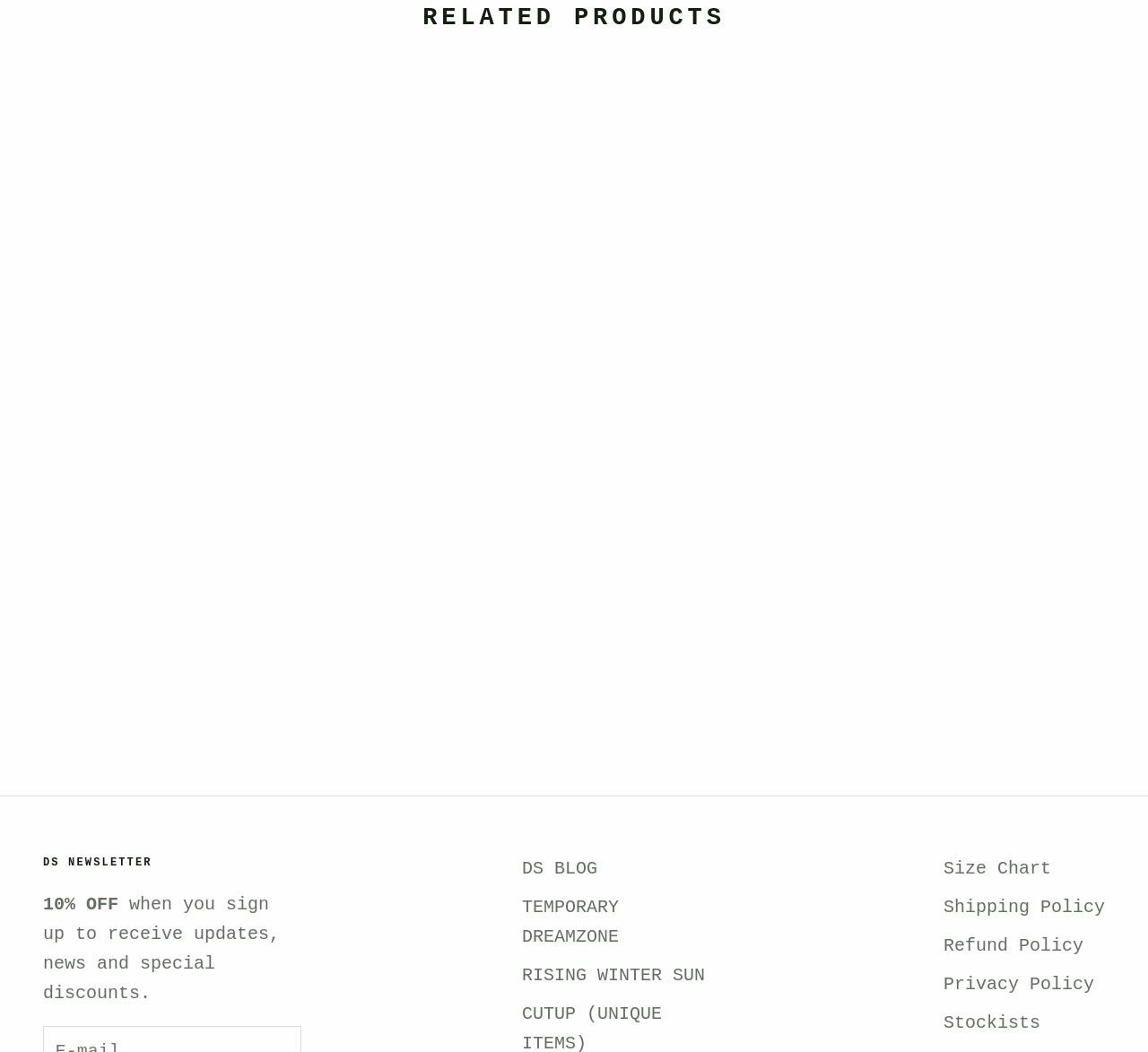What is the name of the first product?
We need a detailed and meticulous answer to the question.

The first product is a necklace, and its name is 'DS x O.A. Jewellery necklace' which can be found in the link text and image alt text.